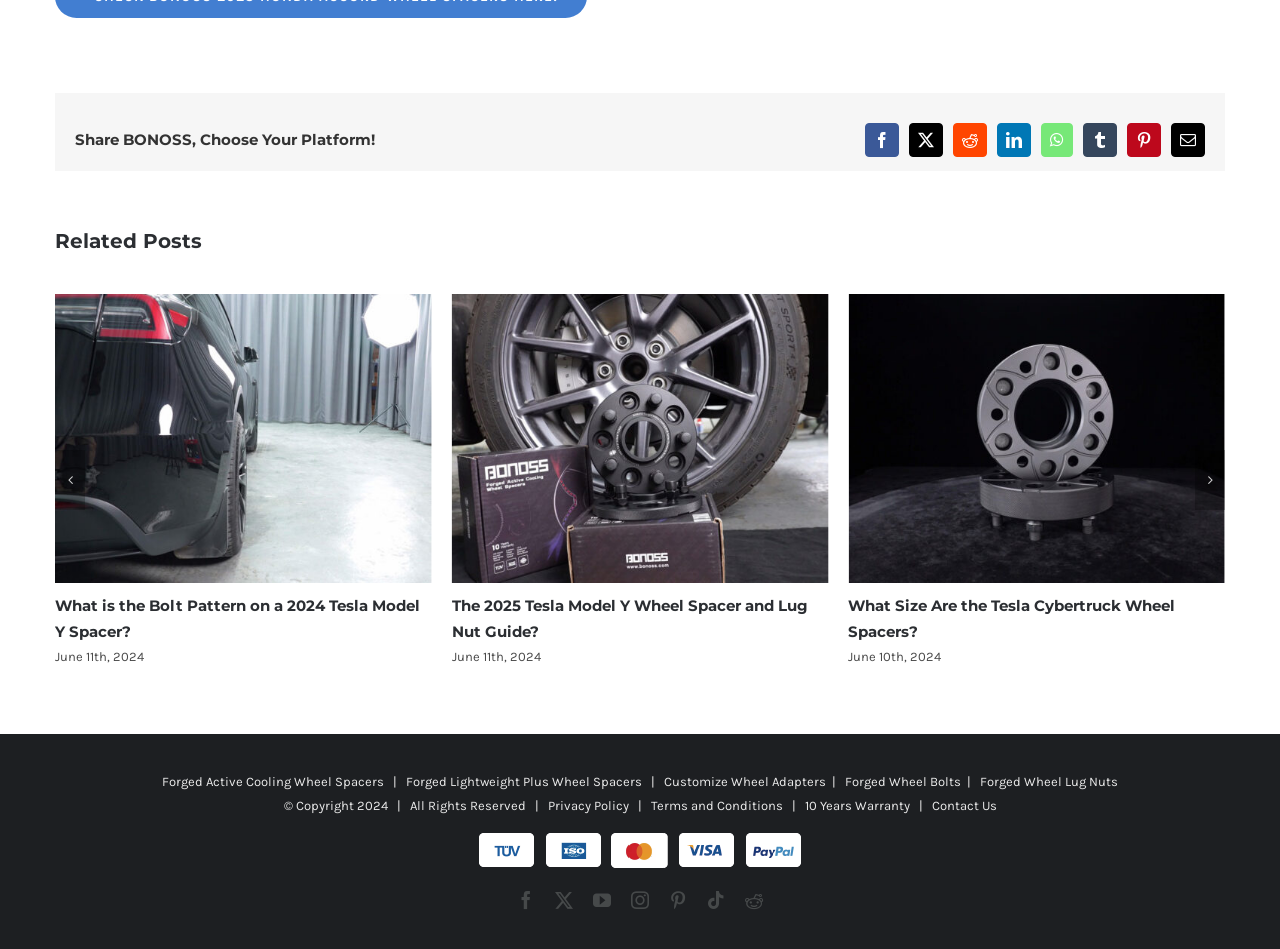Please provide a one-word or short phrase answer to the question:
What is the purpose of the buttons at the bottom of the page?

Social media links